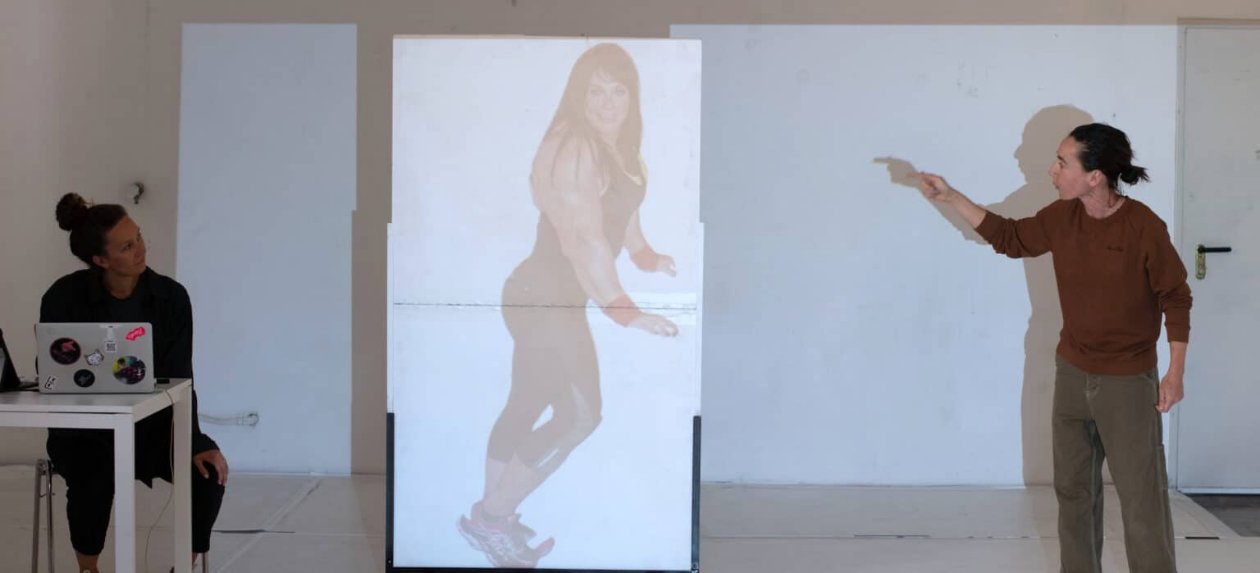What is the color of the sweater worn by the performer on the right?
Can you provide a detailed and comprehensive answer to the question?

The caption describes the performer on the right as dressed in a brown sweater and olive-green pants, indicating that the sweater is brown in color.